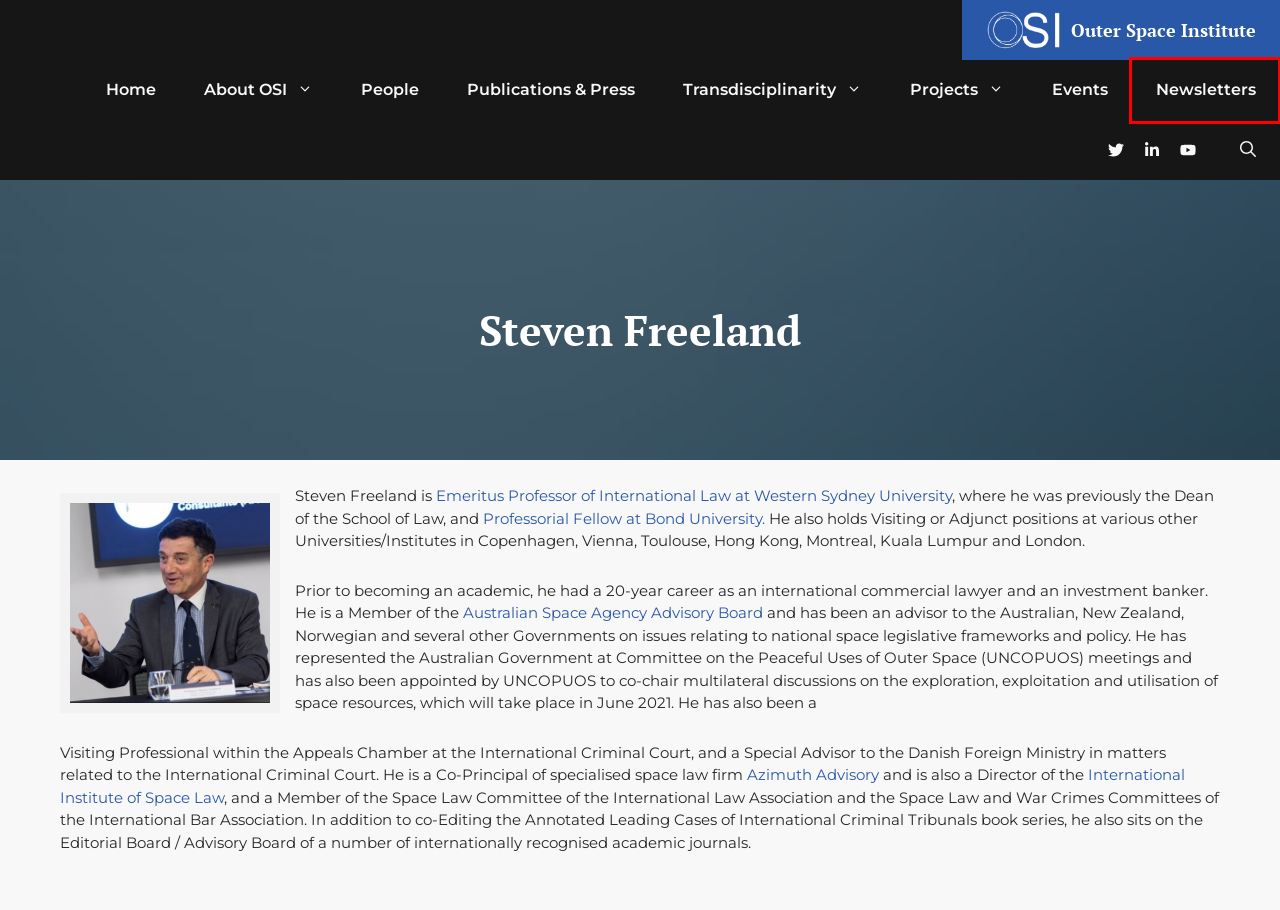You have a screenshot showing a webpage with a red bounding box around a UI element. Choose the webpage description that best matches the new page after clicking the highlighted element. Here are the options:
A. Publications & Press – Outer Space Institute
B. Newsletters – Outer Space Institute
C. Azimuth
D. Steven Freeland
     — Bond University Research Portal
E. Events – Outer Space Institute
F. People – Outer Space Institute
G. Profiles
H. Outer Space Institute

B